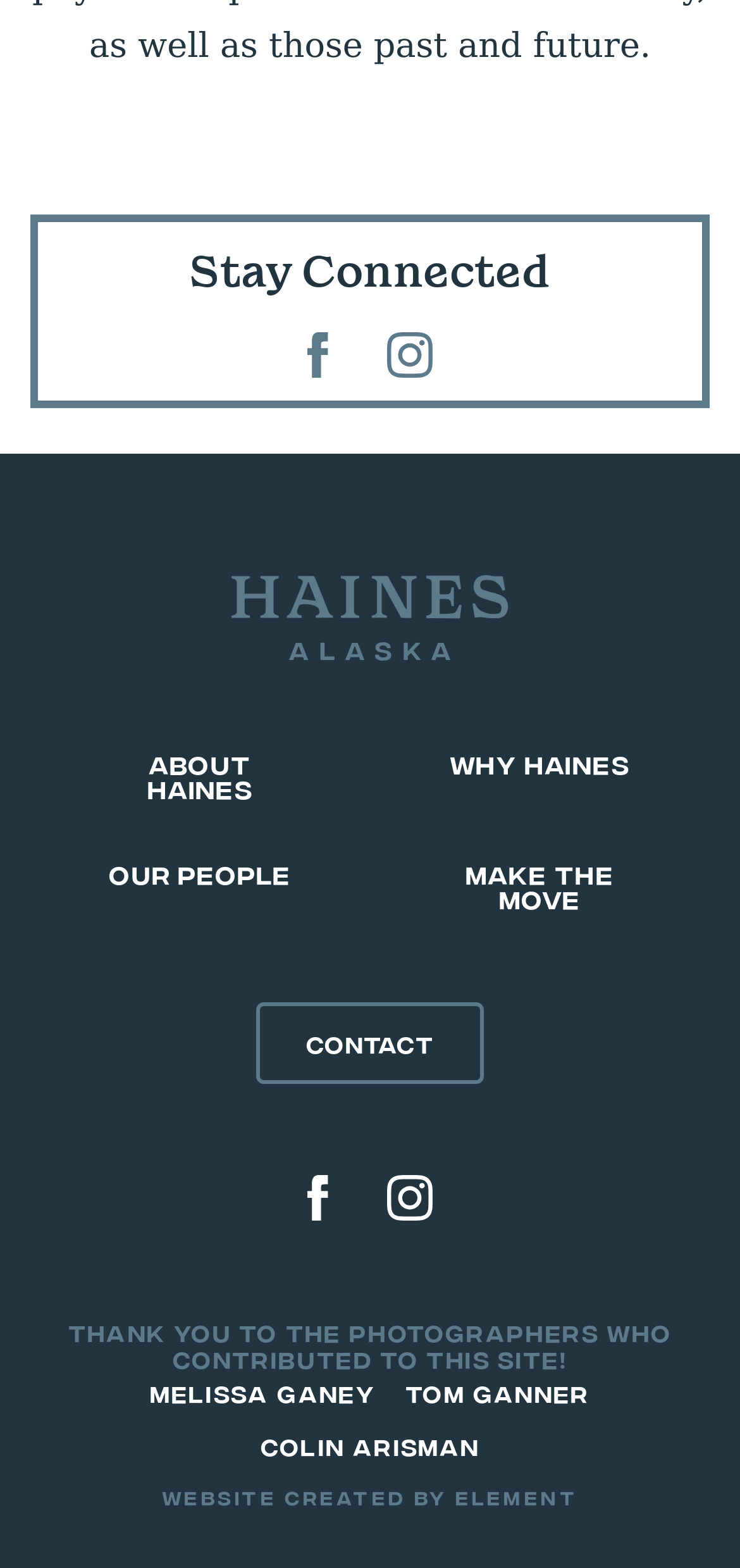Please predict the bounding box coordinates (top-left x, top-left y, bottom-right x, bottom-right y) for the UI element in the screenshot that fits the description: Instagram

[0.524, 0.212, 0.586, 0.241]